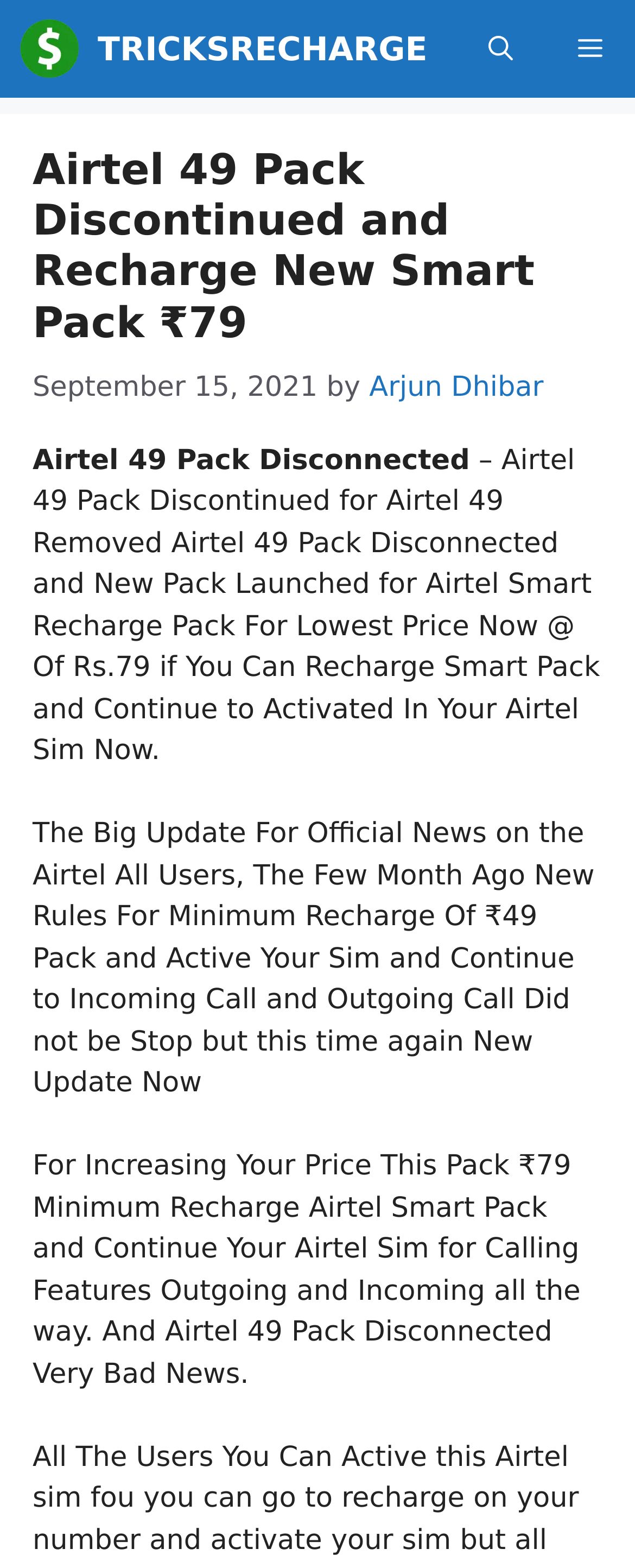Please predict the bounding box coordinates (top-left x, top-left y, bottom-right x, bottom-right y) for the UI element in the screenshot that fits the description: London Midland & Scottish Railway

None